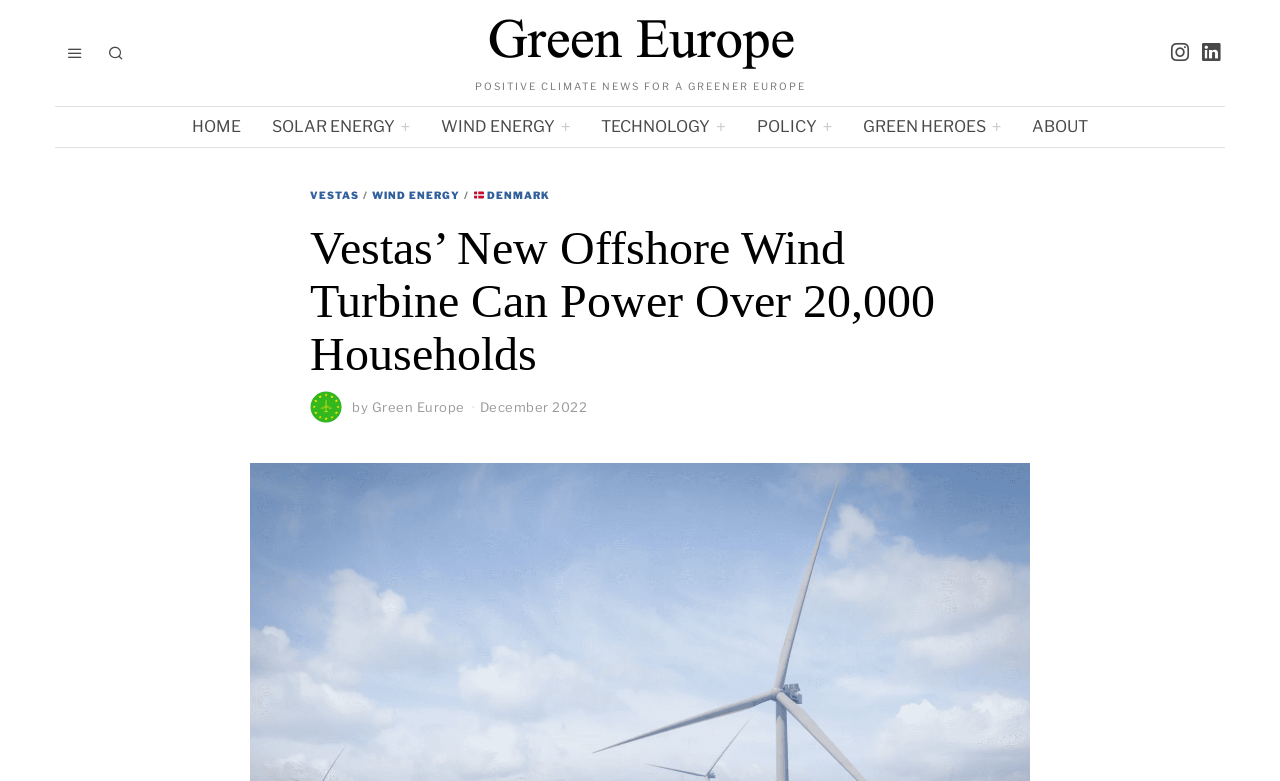Identify the bounding box coordinates of the clickable section necessary to follow the following instruction: "Click the logo". The coordinates should be presented as four float numbers from 0 to 1, i.e., [left, top, right, bottom].

[0.043, 0.018, 0.957, 0.096]